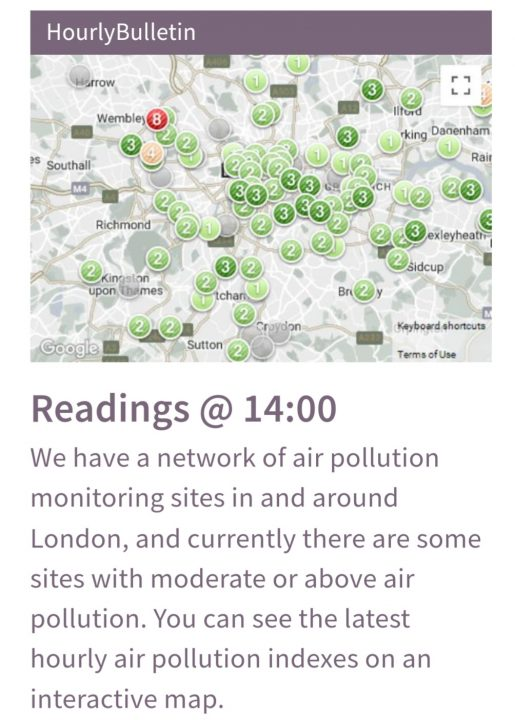What time are the readings based on?
Provide an in-depth answer to the question, covering all aspects.

The section titled 'Readings @ 14:00' provides information about the ongoing monitoring of air pollution in the area. This section is accompanied by the map, implying that the readings are based on the time 14:00.